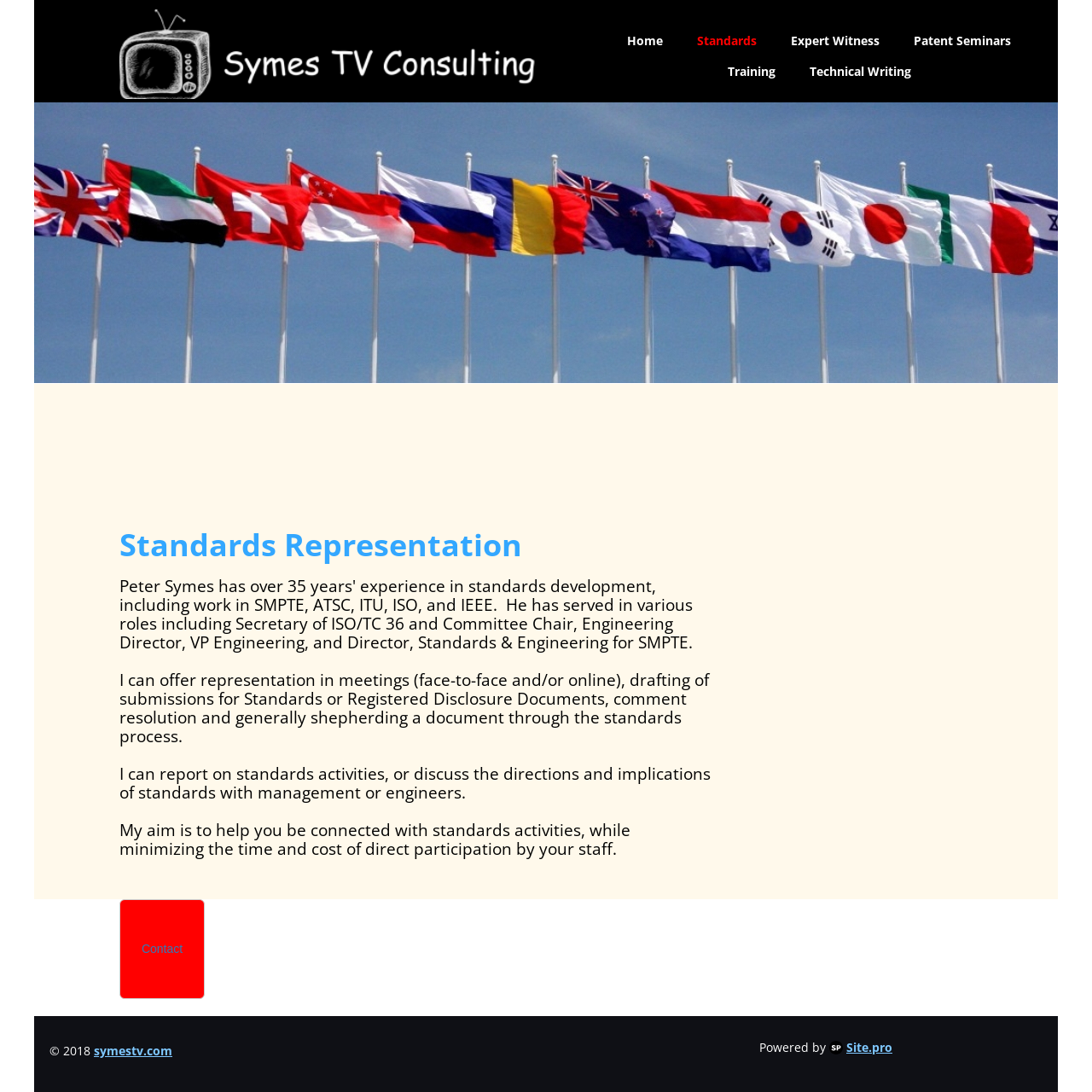Identify the bounding box coordinates of the region that should be clicked to execute the following instruction: "Visit symestv.com".

[0.086, 0.955, 0.158, 0.97]